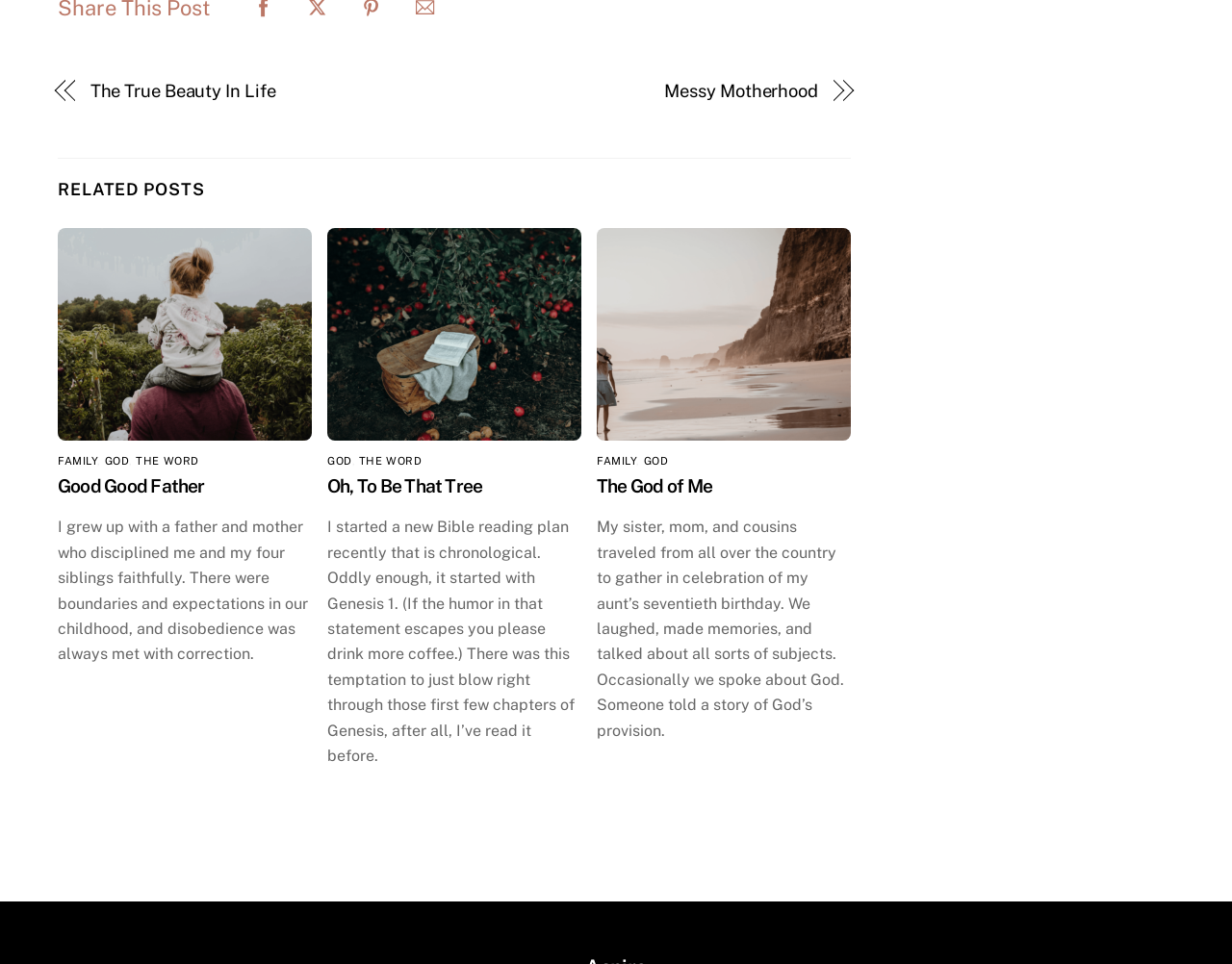Reply to the question below using a single word or brief phrase:
What is the category of the first article?

FAMILY